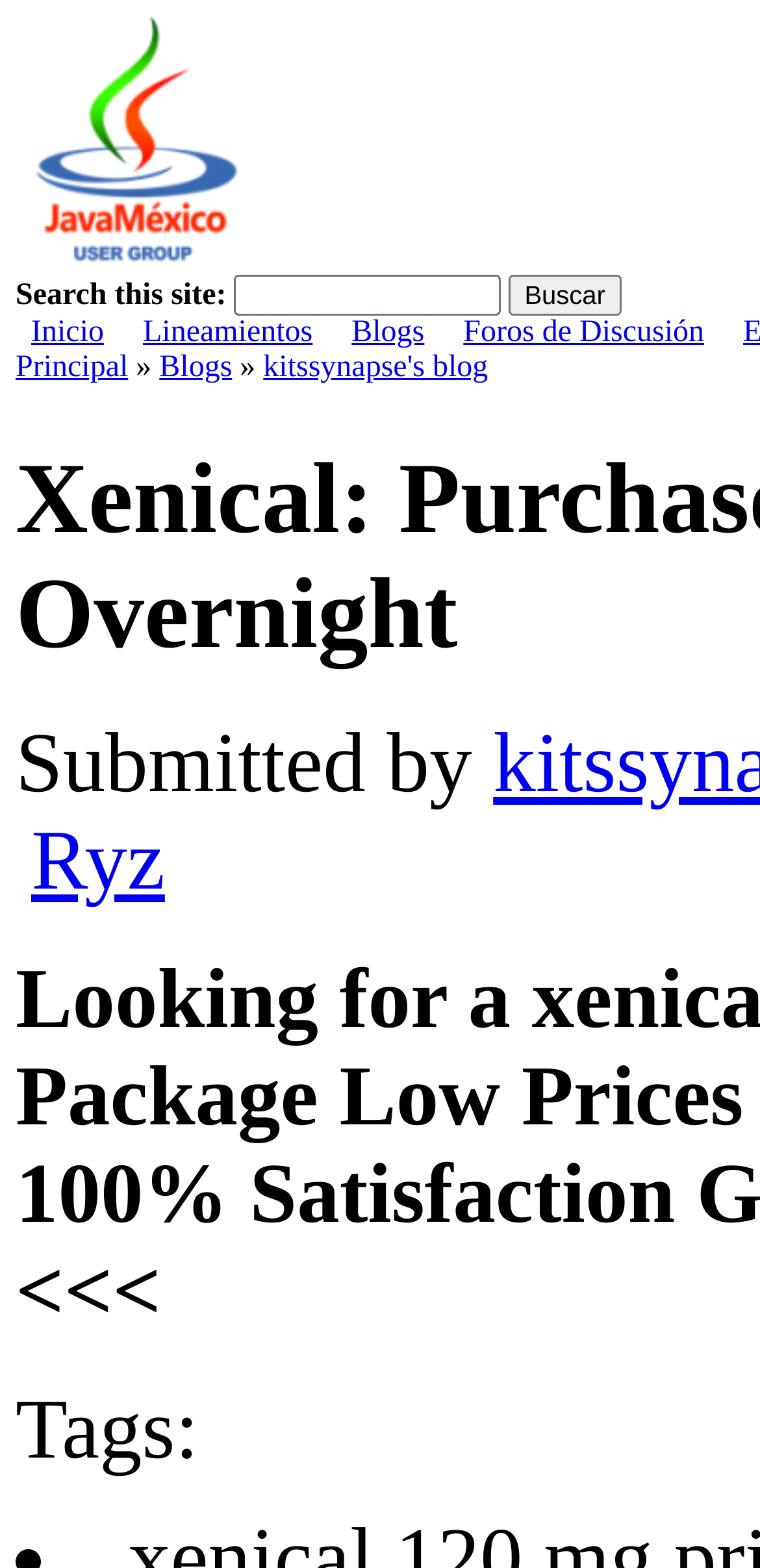Locate the bounding box coordinates of the clickable area needed to fulfill the instruction: "Click on the Buscar button".

[0.67, 0.175, 0.817, 0.201]